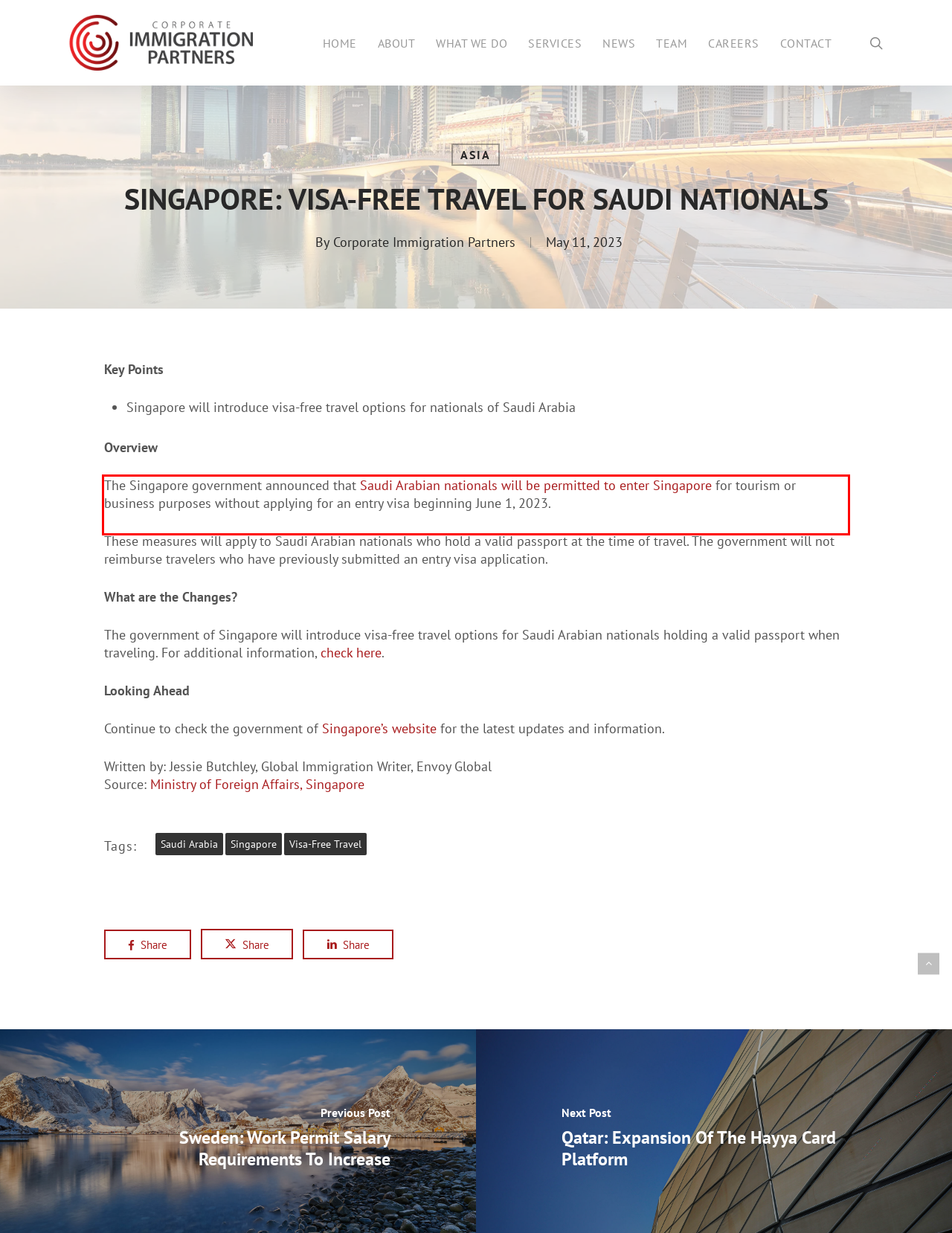Within the provided webpage screenshot, find the red rectangle bounding box and perform OCR to obtain the text content.

The Singapore government announced that Saudi Arabian nationals will be permitted to enter Singapore for tourism or business purposes without applying for an entry visa beginning June 1, 2023.